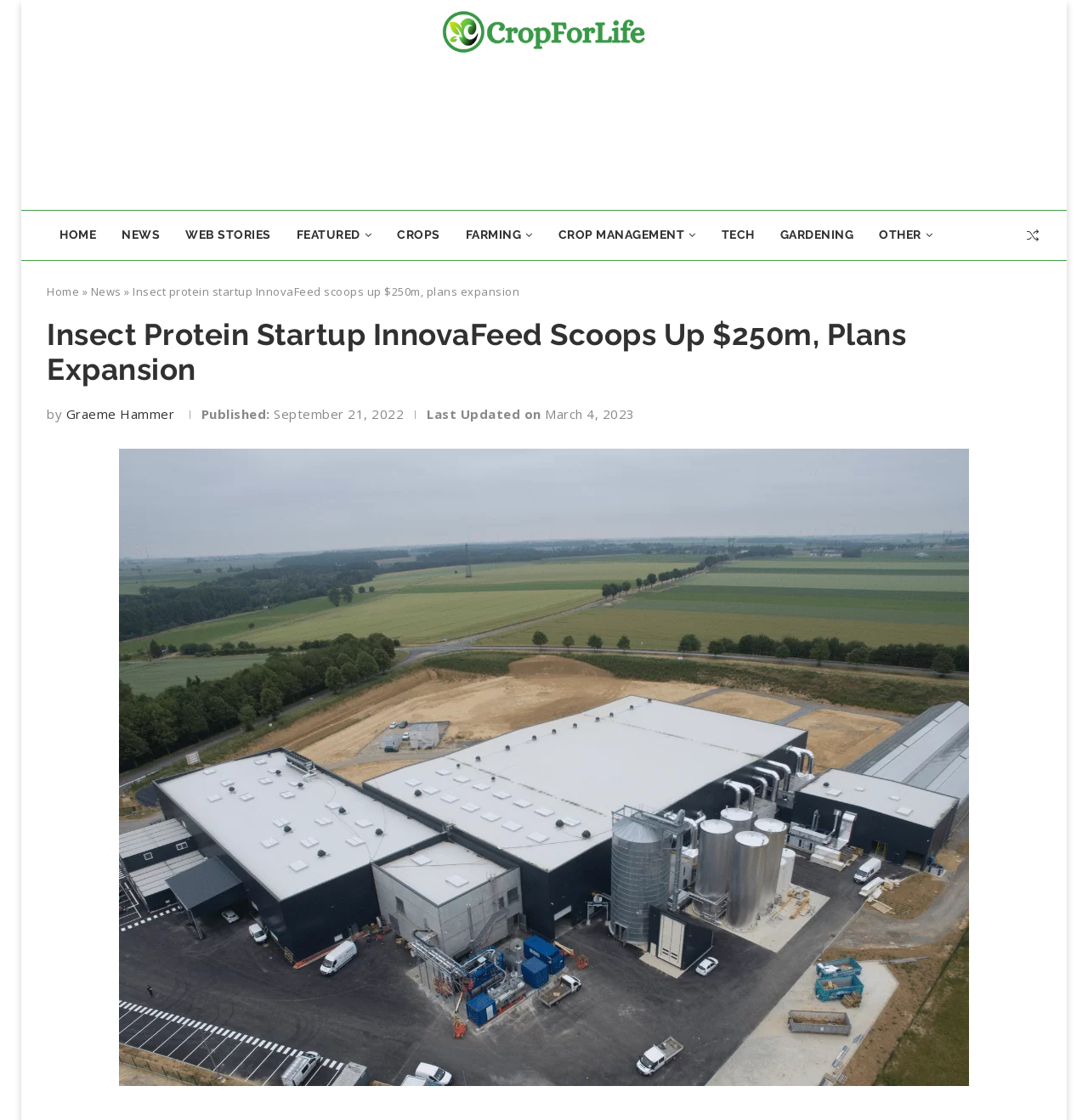Provide a brief response to the question using a single word or phrase: 
What is the category of the article 'CROPS' under?

Crops